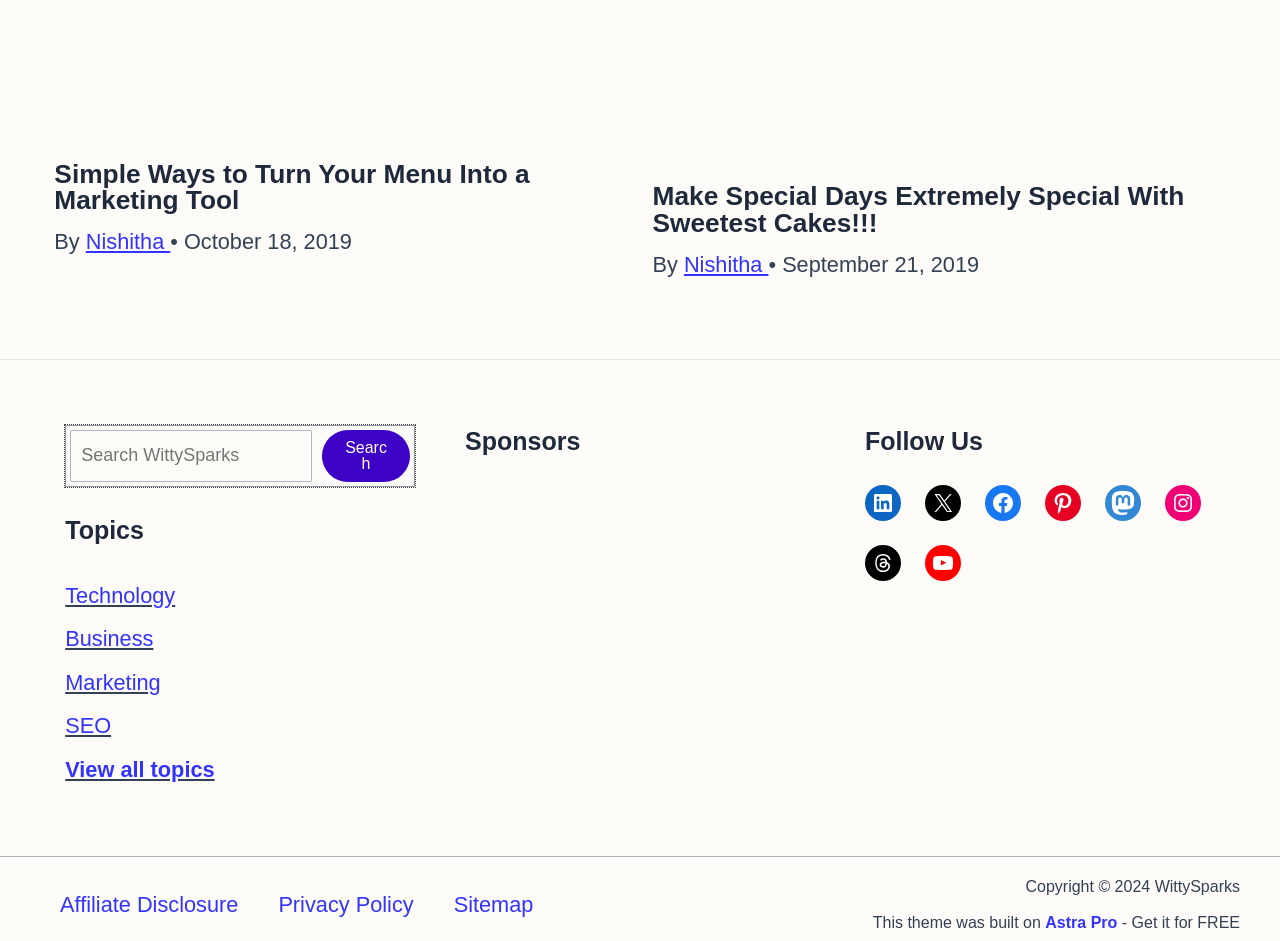How many footer widgets are there?
Answer with a single word or short phrase according to what you see in the image.

3